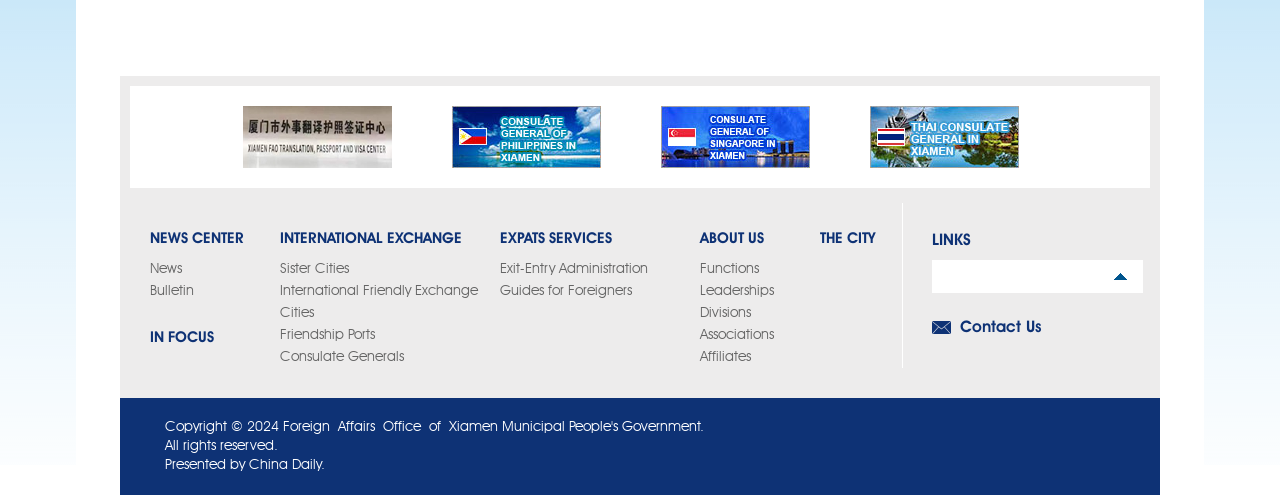Please identify the bounding box coordinates of the clickable area that will allow you to execute the instruction: "Contact us".

[0.75, 0.641, 0.814, 0.679]